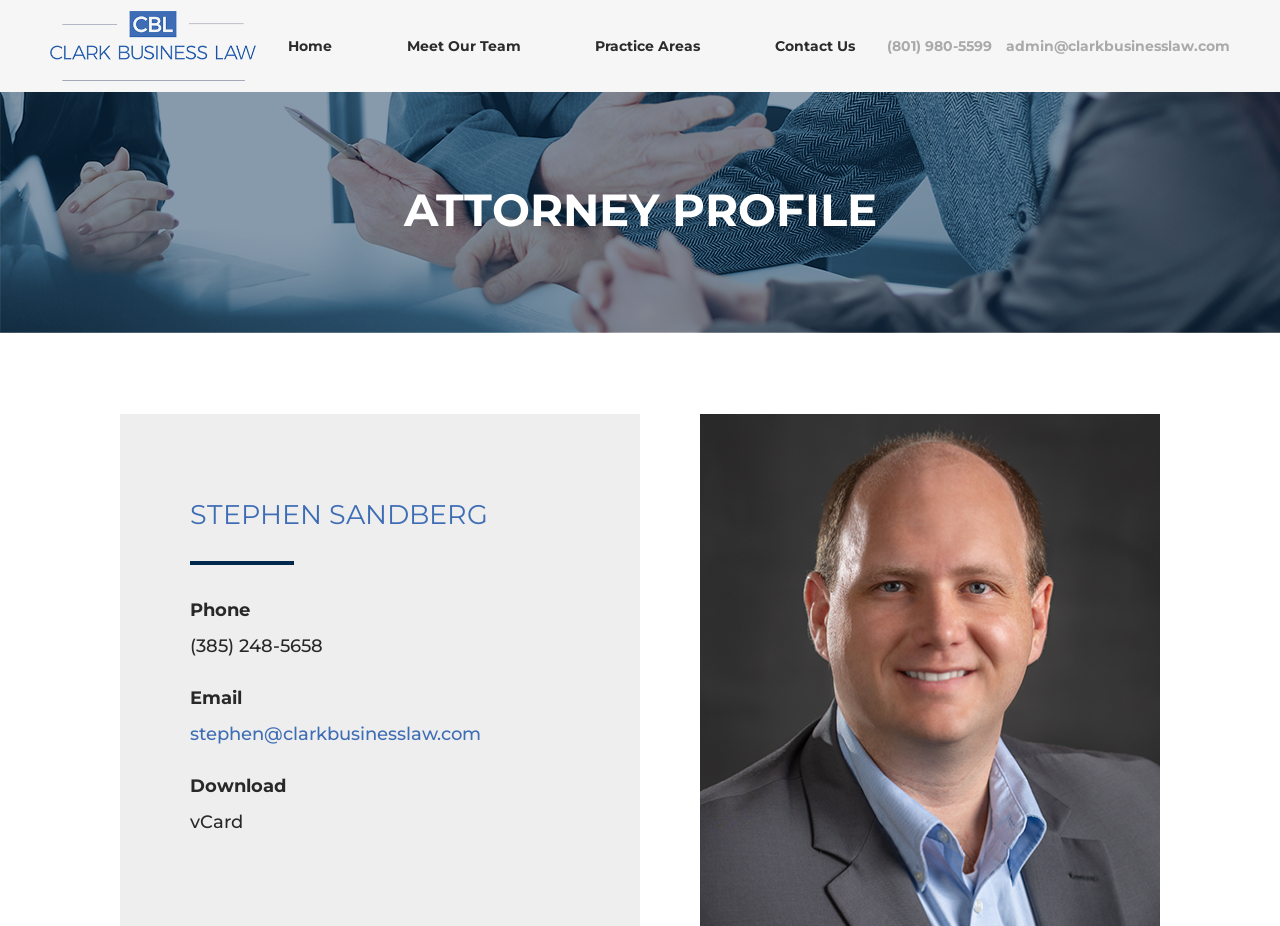Locate the bounding box coordinates of the element you need to click to accomplish the task described by this instruction: "view practice areas".

[0.465, 0.04, 0.547, 0.06]